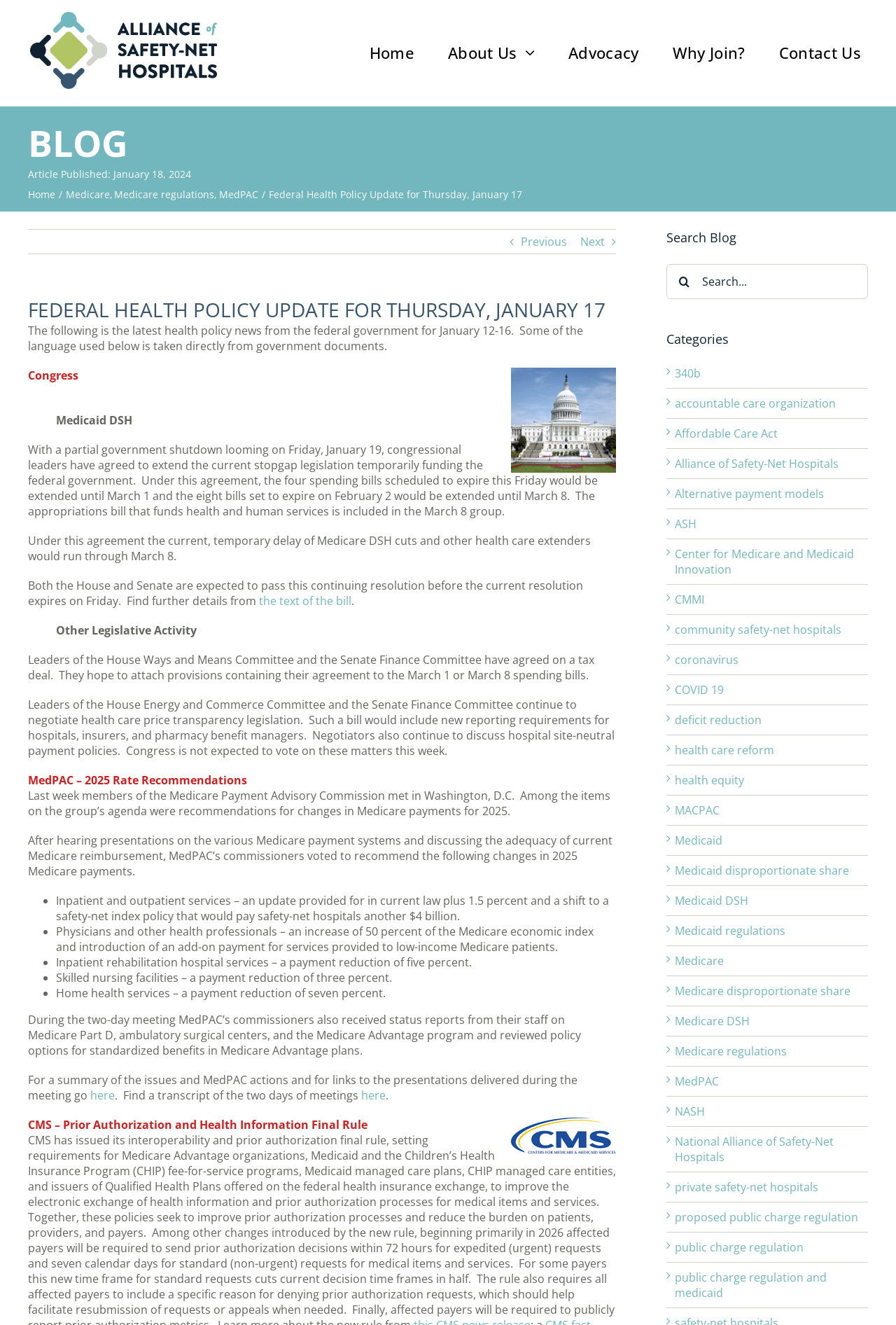What is the purpose of the MedPAC meeting?
Answer the question with as much detail as possible.

The purpose of the MedPAC meeting can be inferred from the static text 'Last week members of the Medicare Payment Advisory Commission met in Washington, D.C. Among the items on the group’s agenda were recommendations for changes in Medicare payments for 2025.' which indicates that the meeting was held to discuss Medicare payment systems.